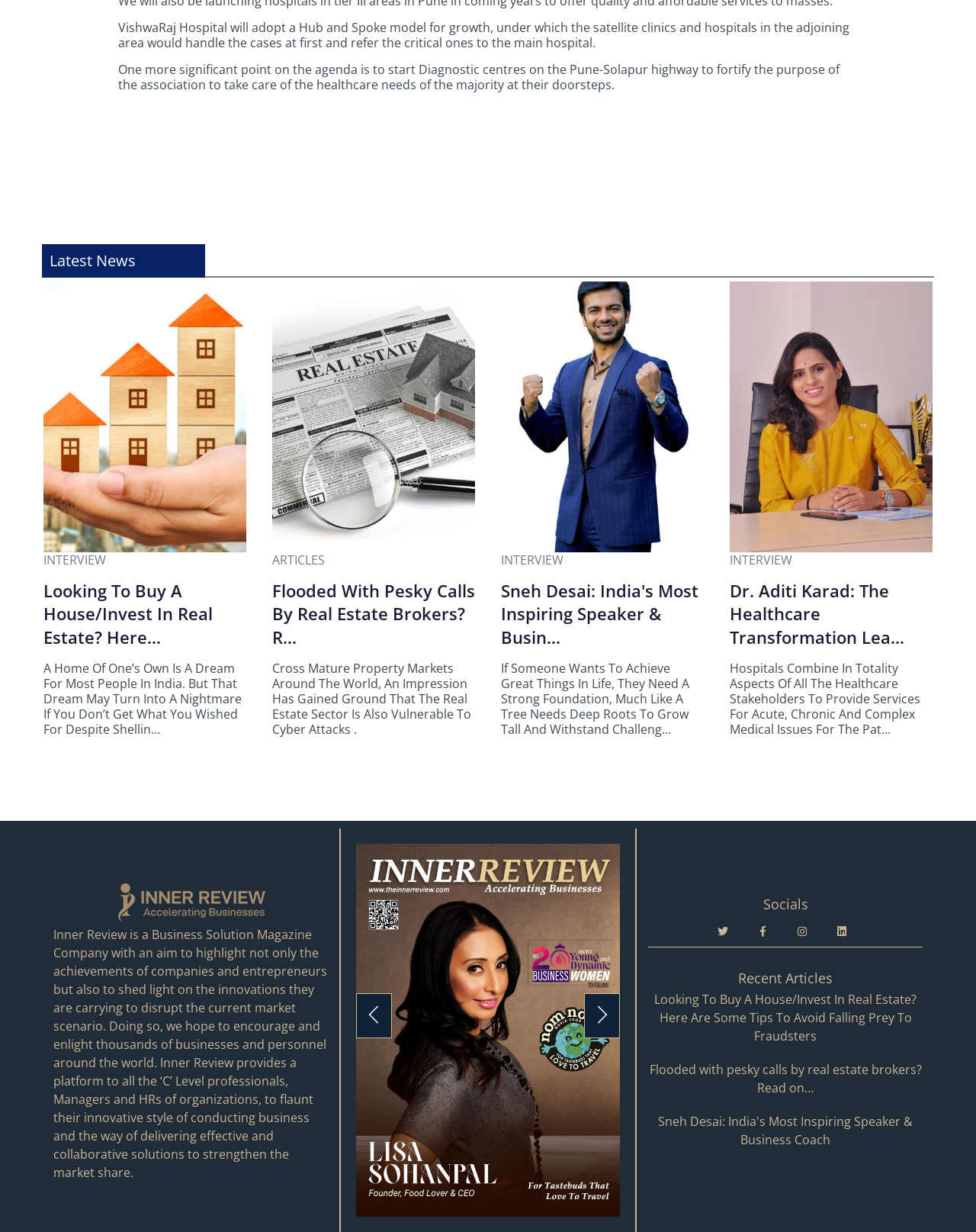Provide your answer to the question using just one word or phrase: What is the title of the section above the 'INTERVIEW' text?

Latest News